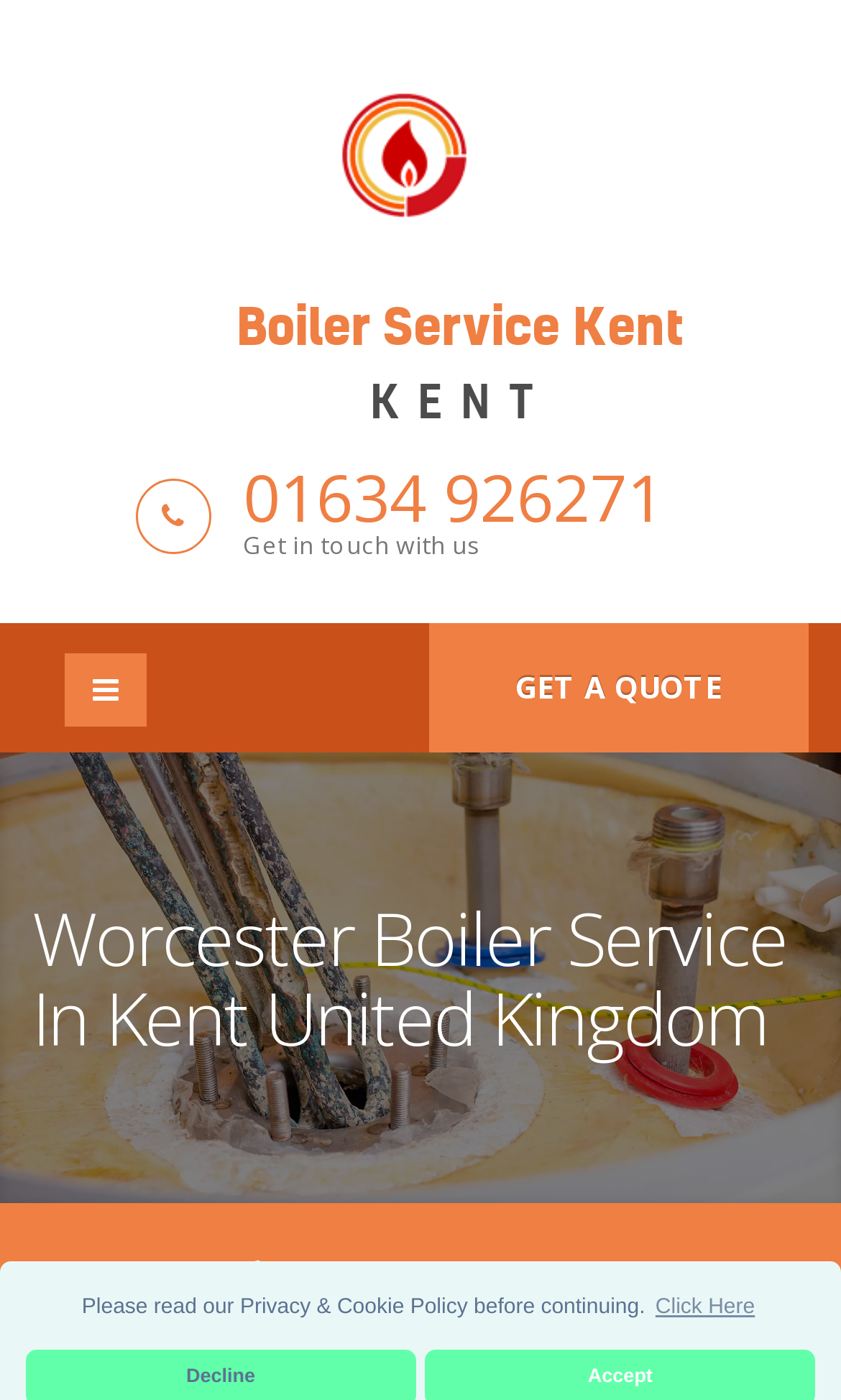Extract the bounding box coordinates of the UI element described by: "Get a quote". The coordinates should include four float numbers ranging from 0 to 1, e.g., [left, top, right, bottom].

[0.51, 0.445, 0.962, 0.537]